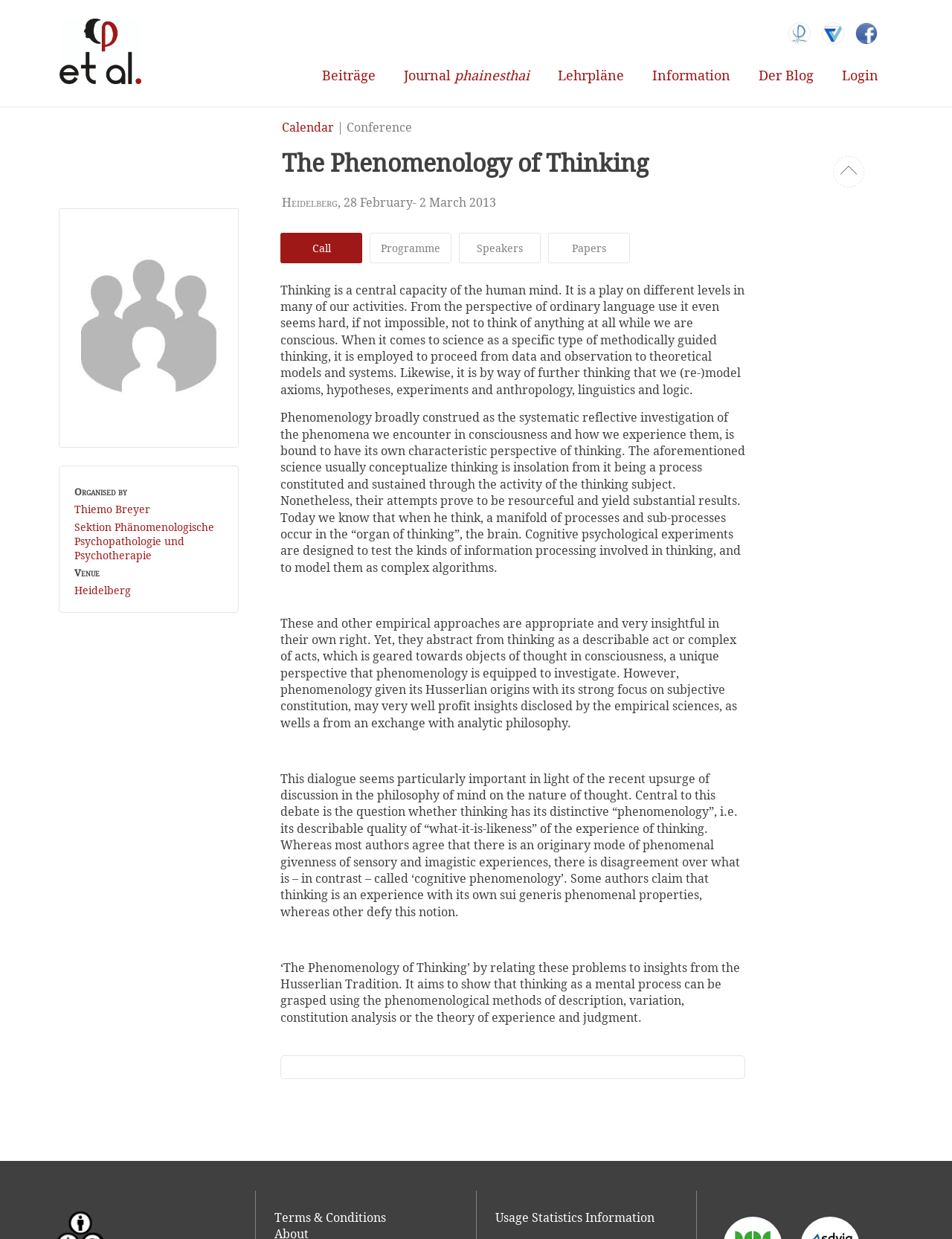Reply to the question with a single word or phrase:
What is the conference title?

The Phenomenology of Thinking